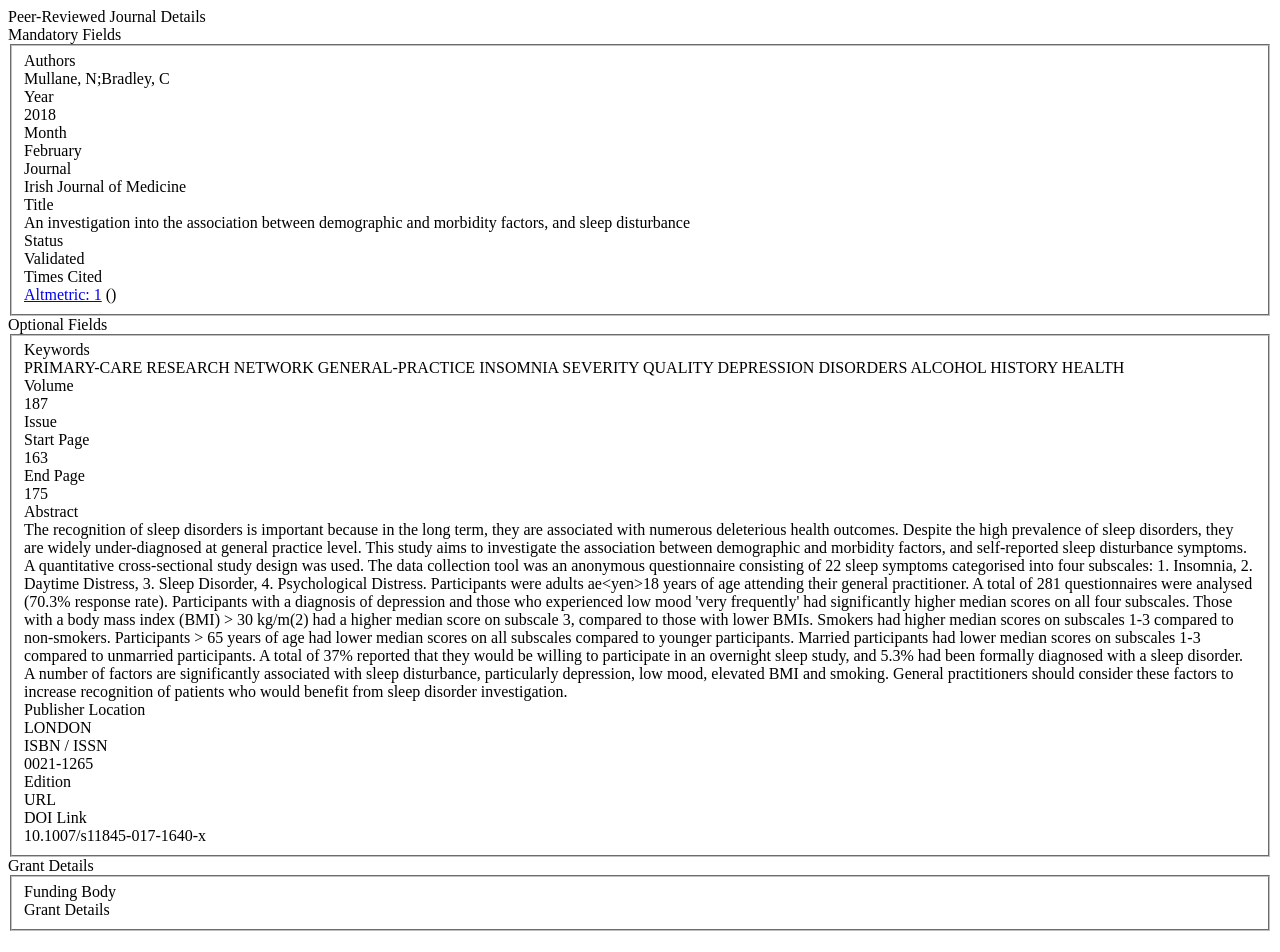How many times has the journal article been cited?
Please give a detailed and elaborate answer to the question.

I found the number of times the journal article has been cited by looking at the link element with the text 'Altmetric: 1' and extracting the number '1' from it.